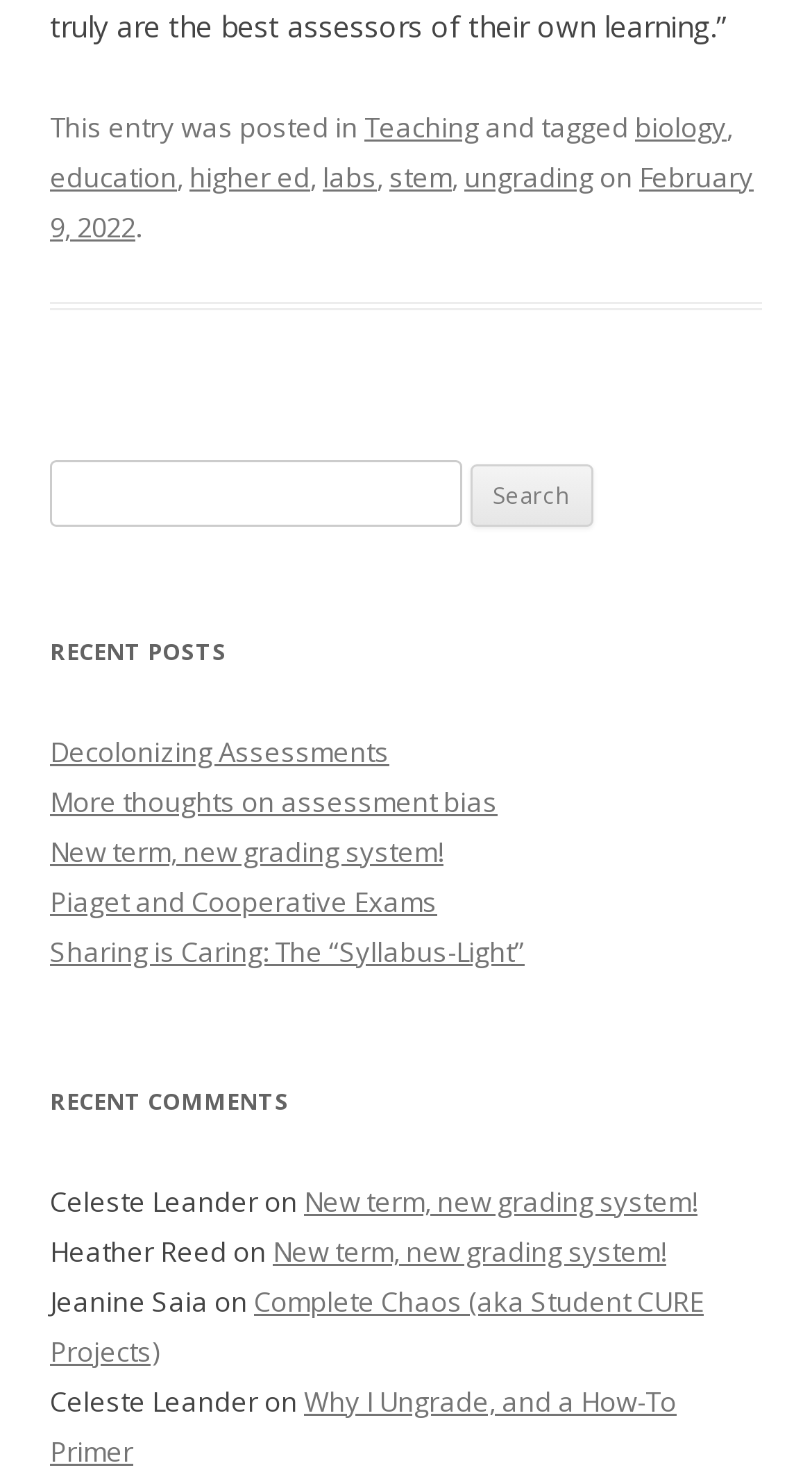Locate the bounding box coordinates of the element that needs to be clicked to carry out the instruction: "Click on the 'Search' button". The coordinates should be given as four float numbers ranging from 0 to 1, i.e., [left, top, right, bottom].

[0.578, 0.316, 0.73, 0.358]